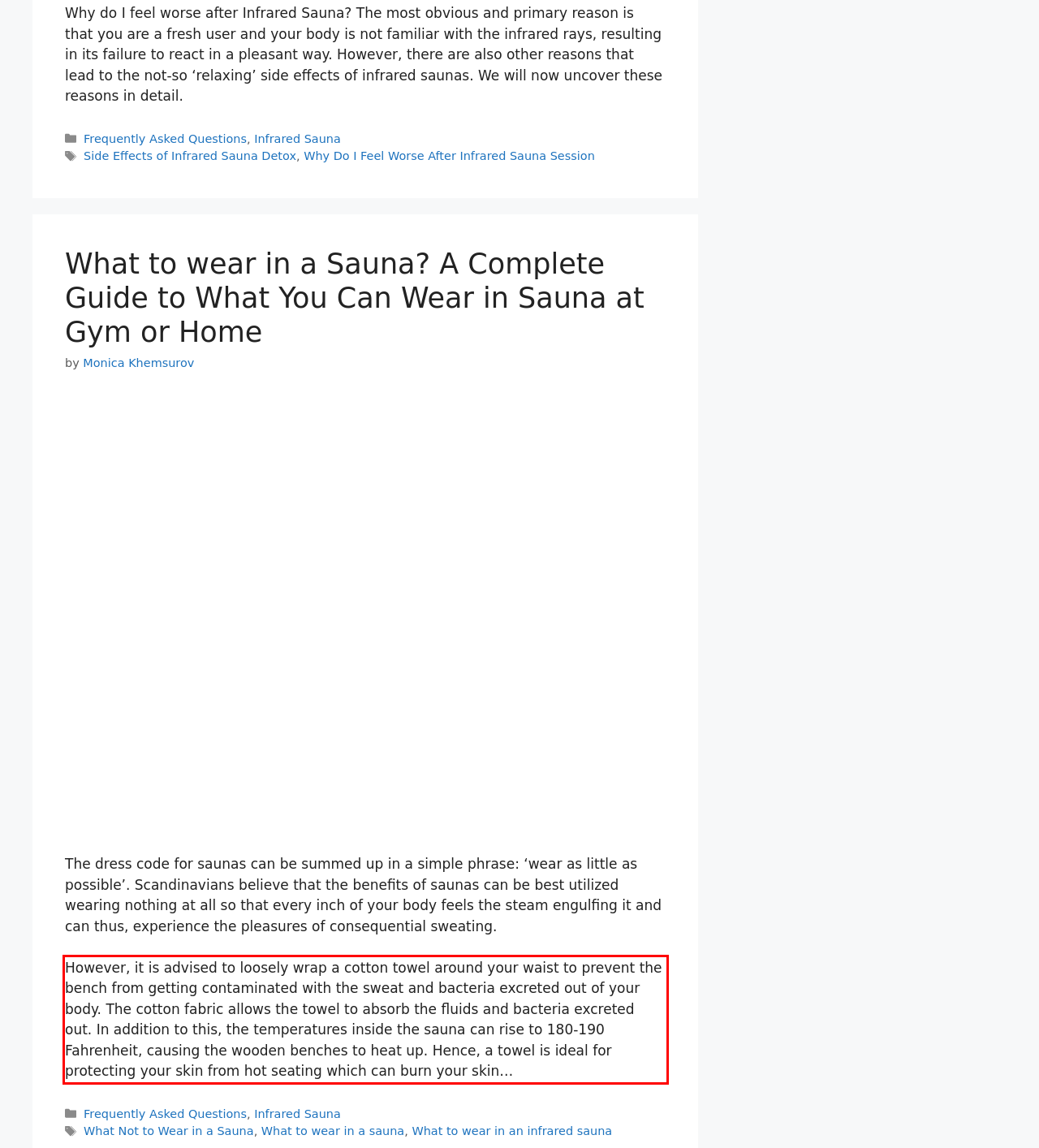You have a screenshot of a webpage with a UI element highlighted by a red bounding box. Use OCR to obtain the text within this highlighted area.

However, it is advised to loosely wrap a cotton towel around your waist to prevent the bench from getting contaminated with the sweat and bacteria excreted out of your body. The cotton fabric allows the towel to absorb the fluids and bacteria excreted out. In addition to this, the temperatures inside the sauna can rise to 180-190 Fahrenheit, causing the wooden benches to heat up. Hence, a towel is ideal for protecting your skin from hot seating which can burn your skin…